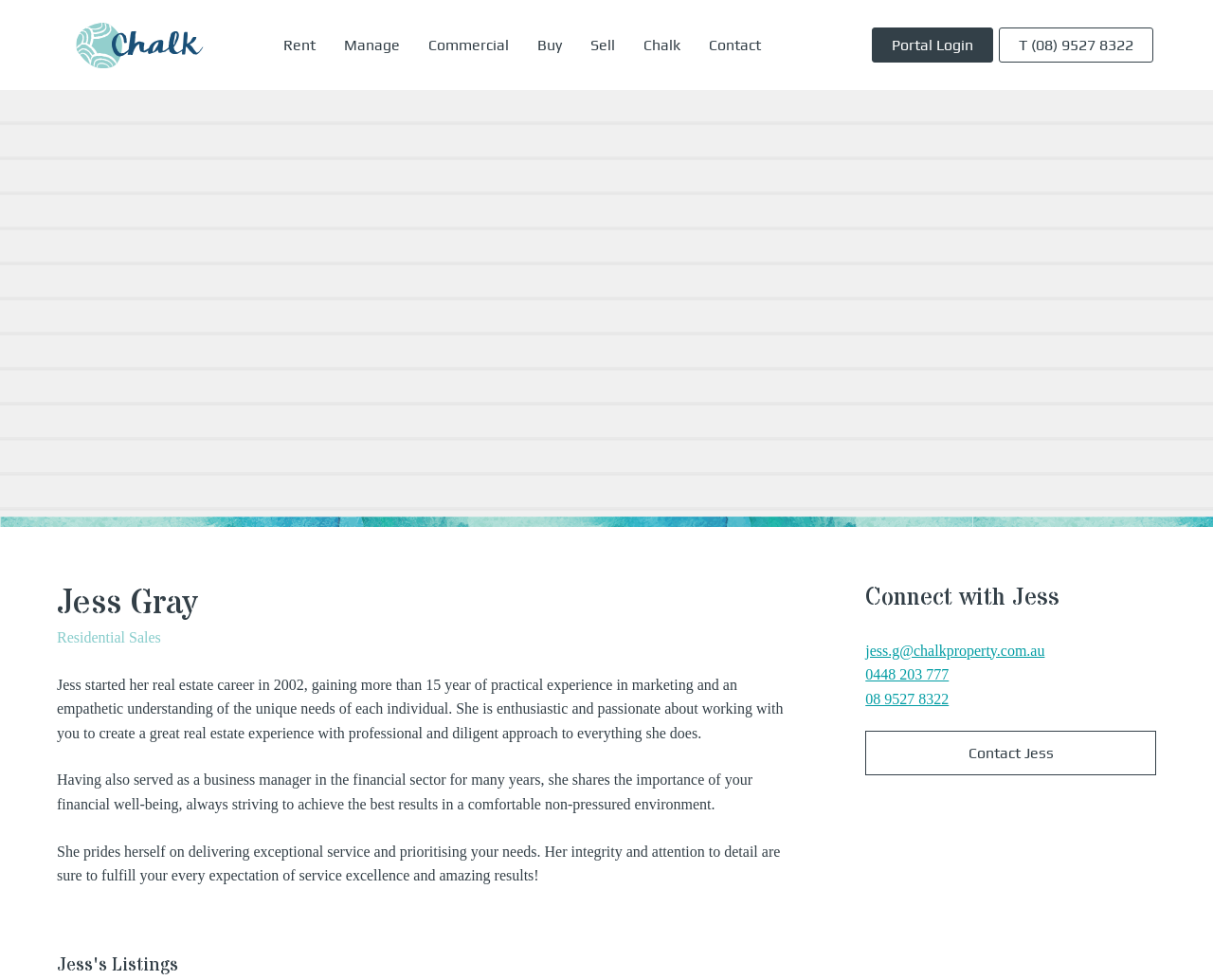Specify the bounding box coordinates of the element's region that should be clicked to achieve the following instruction: "Click on the 'Contact Jess' button". The bounding box coordinates consist of four float numbers between 0 and 1, in the format [left, top, right, bottom].

[0.713, 0.746, 0.953, 0.792]